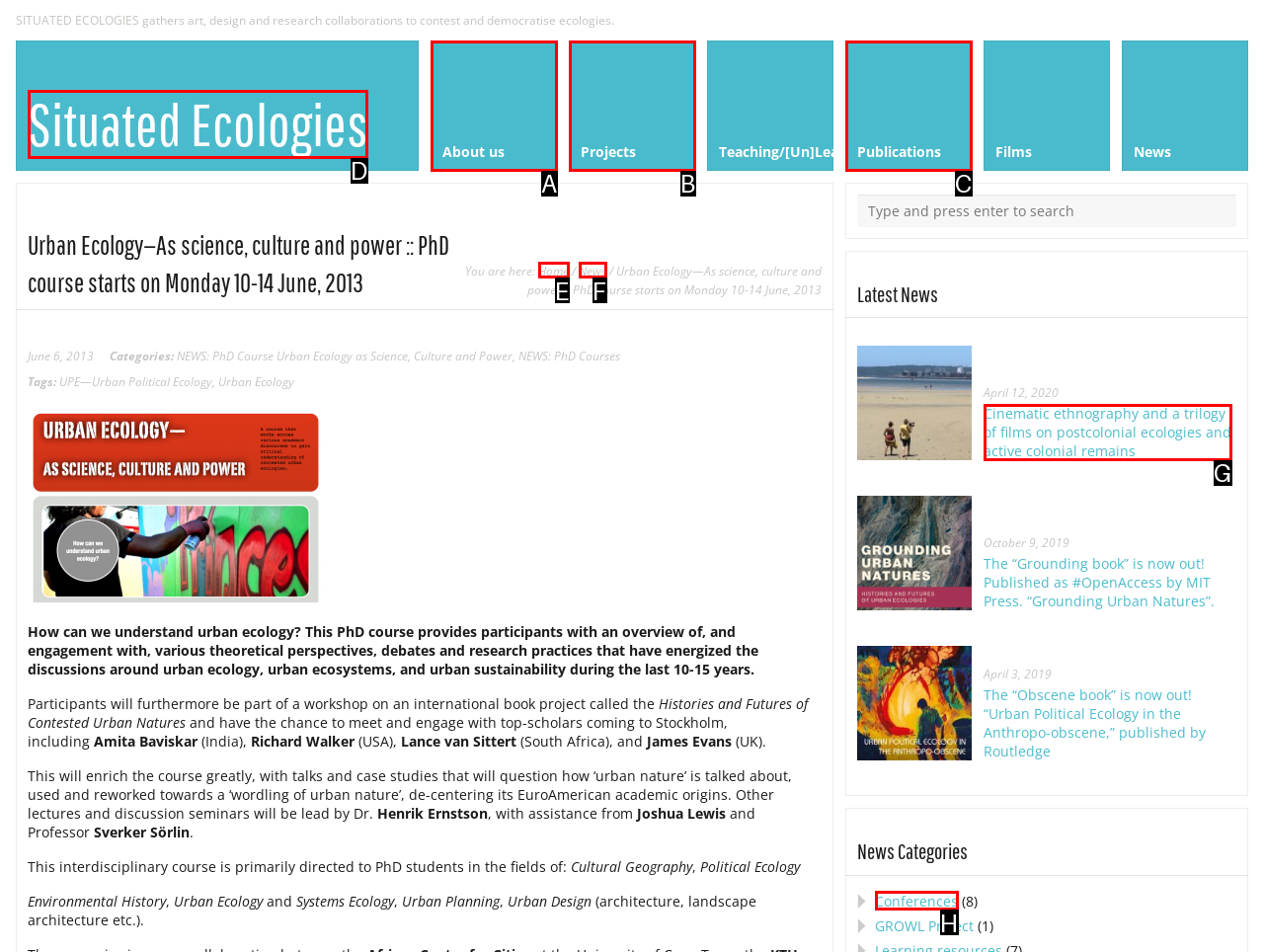Select the letter of the UI element that best matches: About us
Answer with the letter of the correct option directly.

A